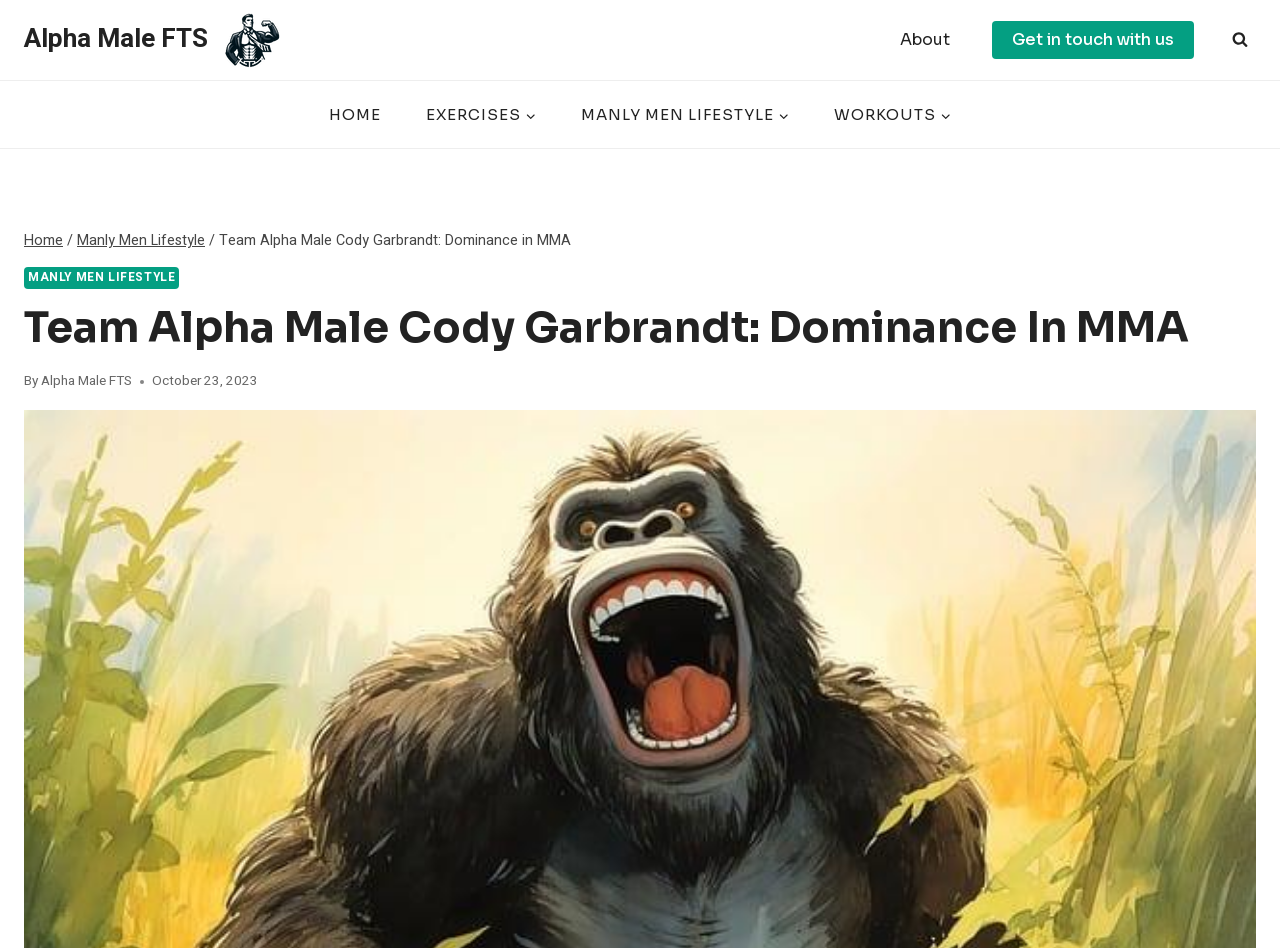Provide a comprehensive caption for the webpage.

This webpage is about Cody Garbrandt, a prominent figure in the world of MMA, and his association with Team Alpha Male. At the top left corner, there is a link to "Alpha Male FTS" accompanied by an image with the same name. Below this, there is a secondary navigation menu with a single link to "About". 

On the right side of the page, there are two links: "Get in touch with us" and a button to "View Search Form". 

The primary navigation menu is located in the middle of the page, featuring five links: "HOME", "EXERCISES", "MANLY MEN LIFESTYLE", and "WORKOUTS". 

Below the primary navigation menu, there is a header section with a breadcrumbs navigation menu, which displays the page's hierarchy, starting from "Home" and ending with the current page title, "Team Alpha Male Cody Garbrandt: Dominance in MMA". 

The main content of the page is headed by a title, "Team Alpha Male Cody Garbrandt: Dominance In MMA", followed by a link to "MANLY MEN LIFESTYLE" and a text "By" with a link to "Alpha Male FTS". The page also displays the date "October 23, 2023".